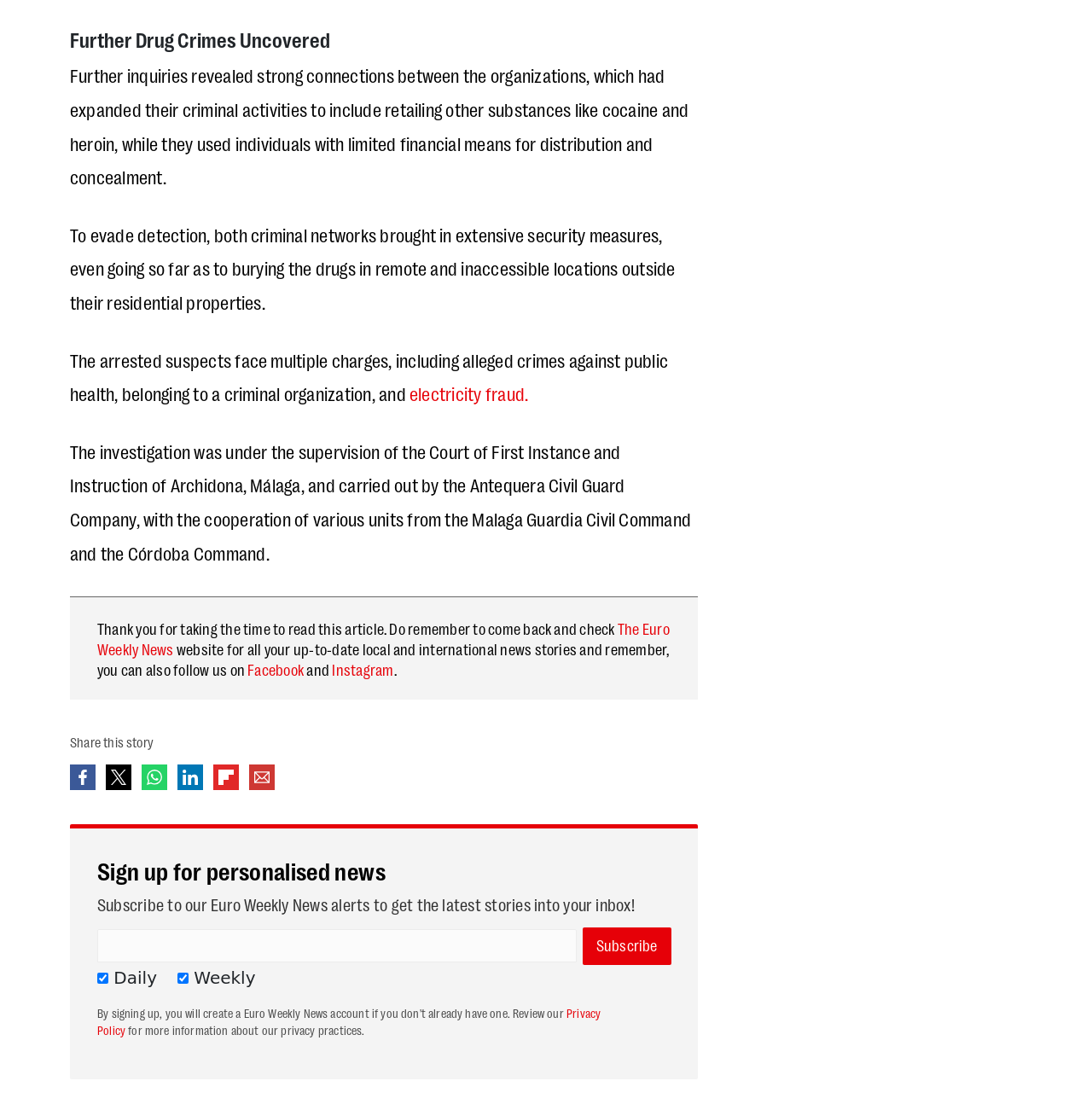Find the bounding box of the UI element described as: "share on Facebook". The bounding box coordinates should be given as four float values between 0 and 1, i.e., [left, top, right, bottom].

[0.064, 0.685, 0.088, 0.708]